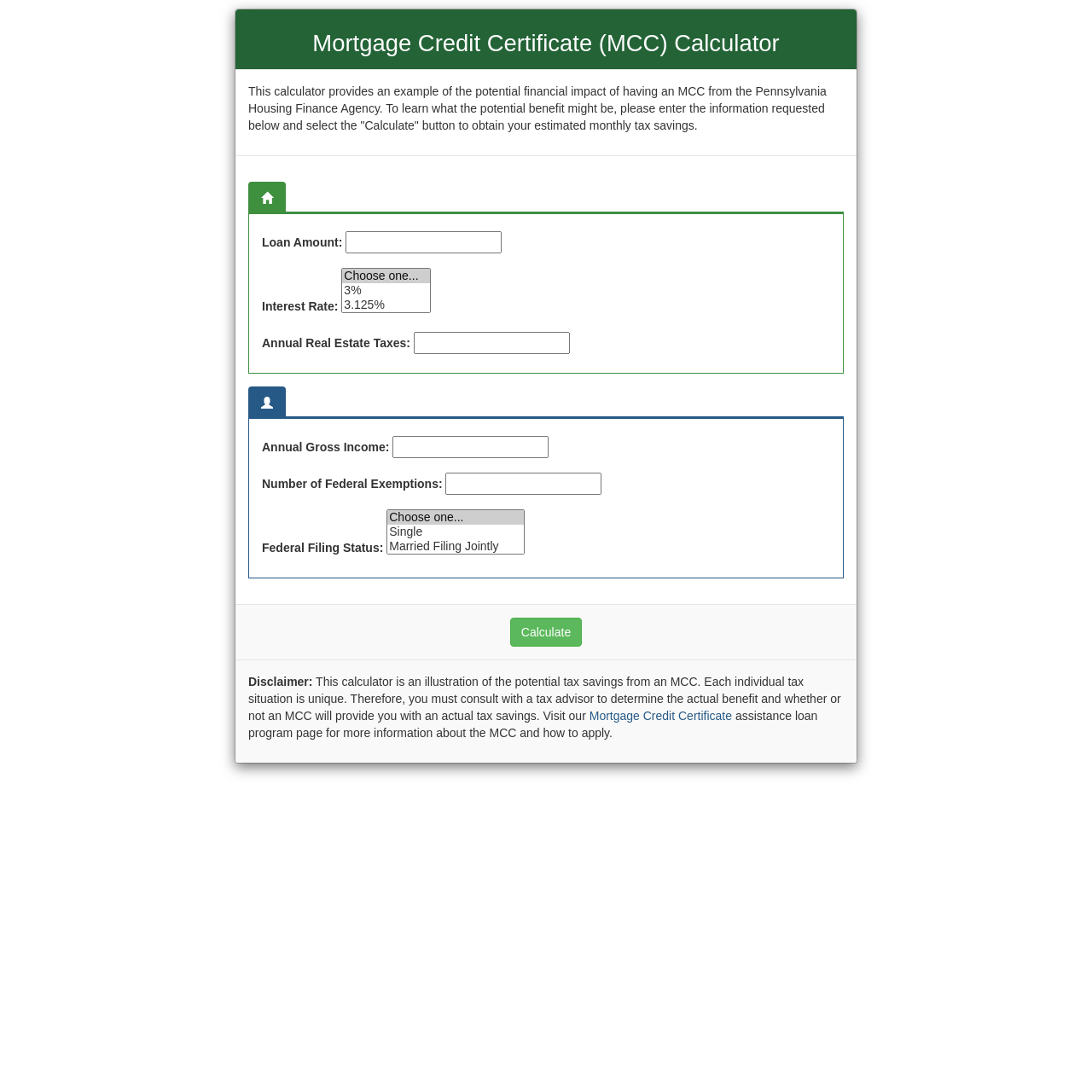Specify the bounding box coordinates of the element's area that should be clicked to execute the given instruction: "Contact Us". The coordinates should be four float numbers between 0 and 1, i.e., [left, top, right, bottom].

None